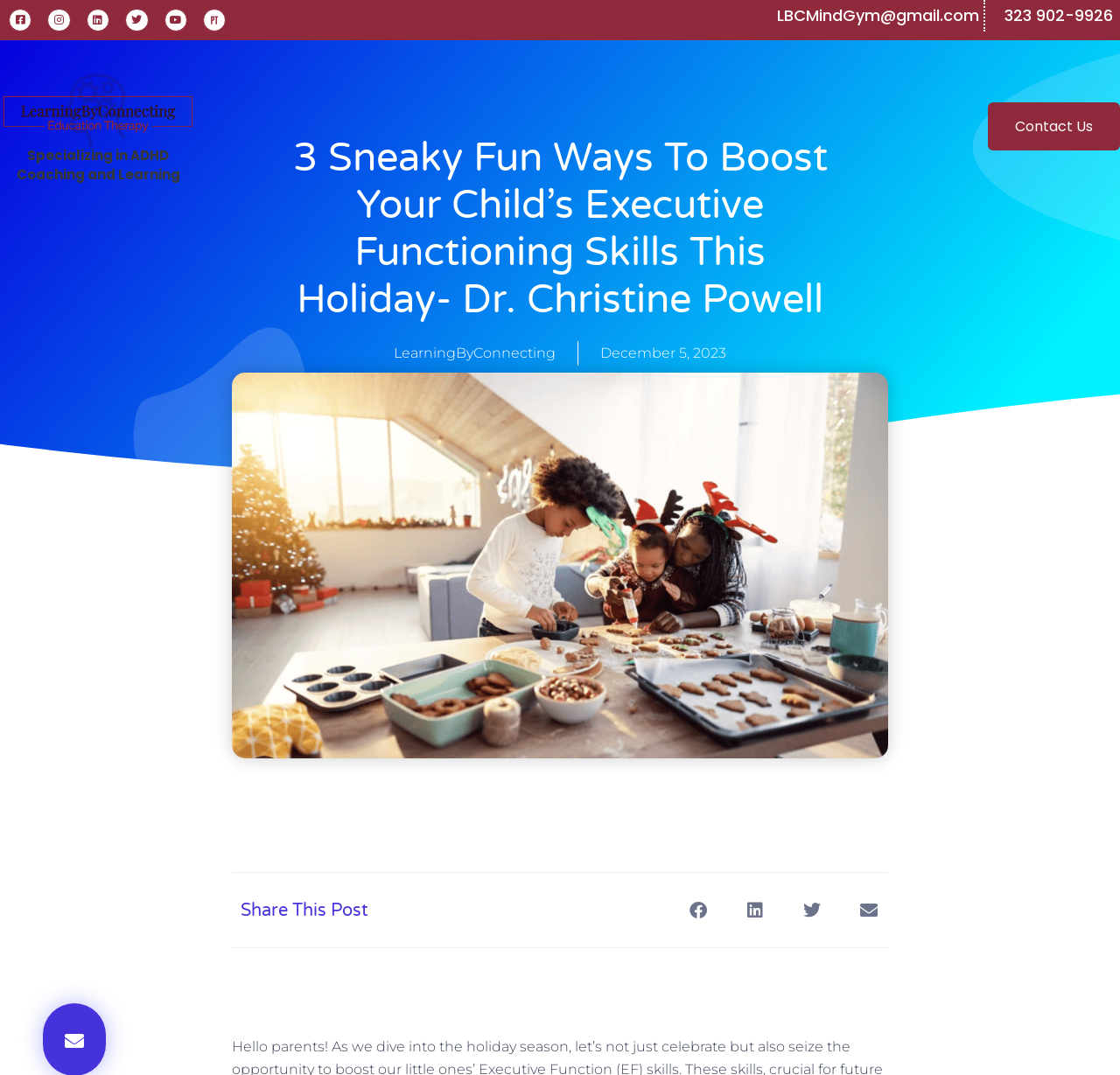Provide the bounding box coordinates of the area you need to click to execute the following instruction: "Contact Us".

[0.882, 0.096, 1.0, 0.14]